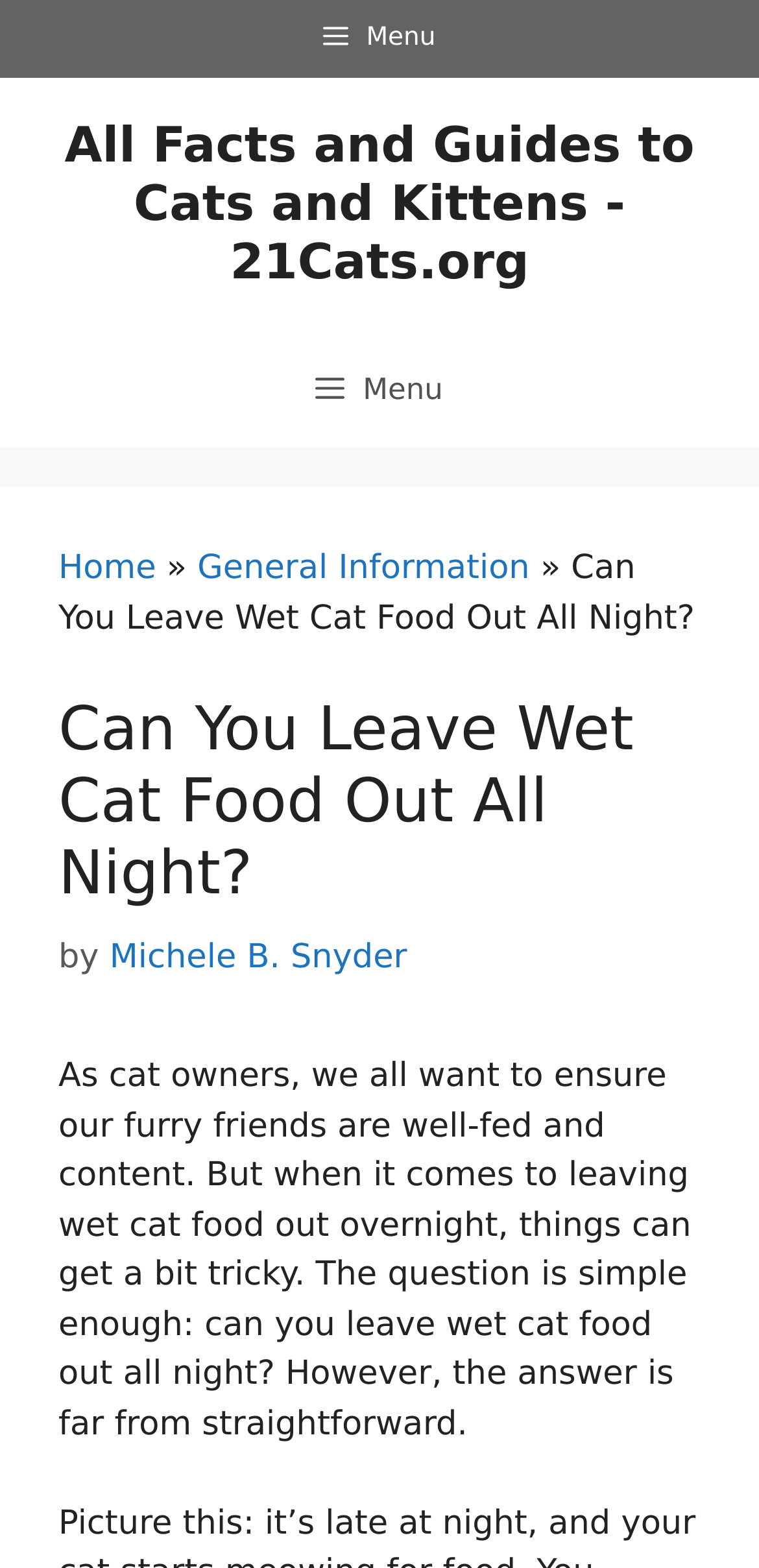Is the menu button expanded?
Provide a fully detailed and comprehensive answer to the question.

I checked the button element with the text 'Menu' and found that its 'expanded' property is set to 'False', indicating that the menu button is not expanded.